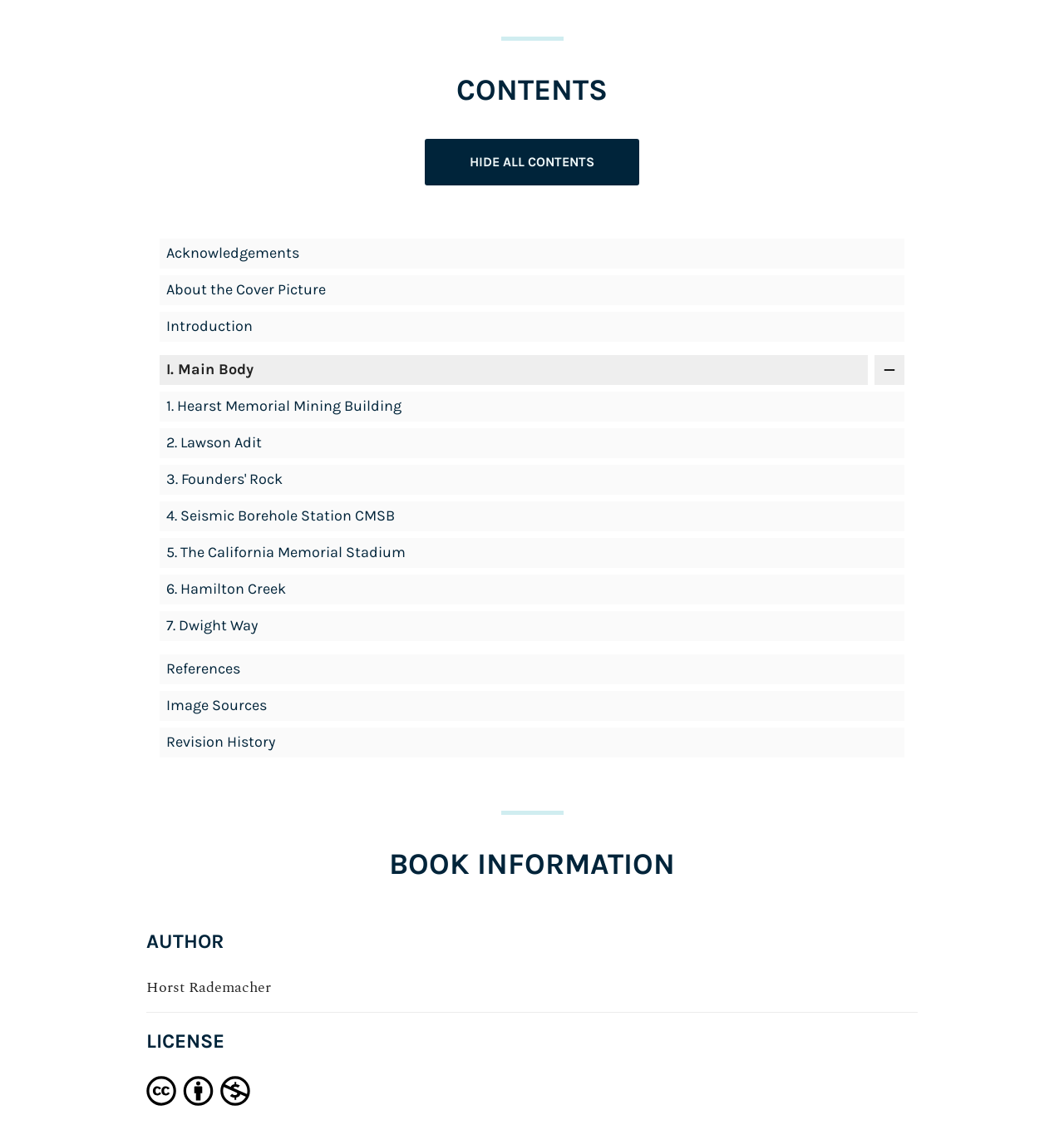Using the webpage screenshot and the element description About the Cover Picture, determine the bounding box coordinates. Specify the coordinates in the format (top-left x, top-left y, bottom-right x, bottom-right y) with values ranging from 0 to 1.

[0.156, 0.249, 0.306, 0.265]